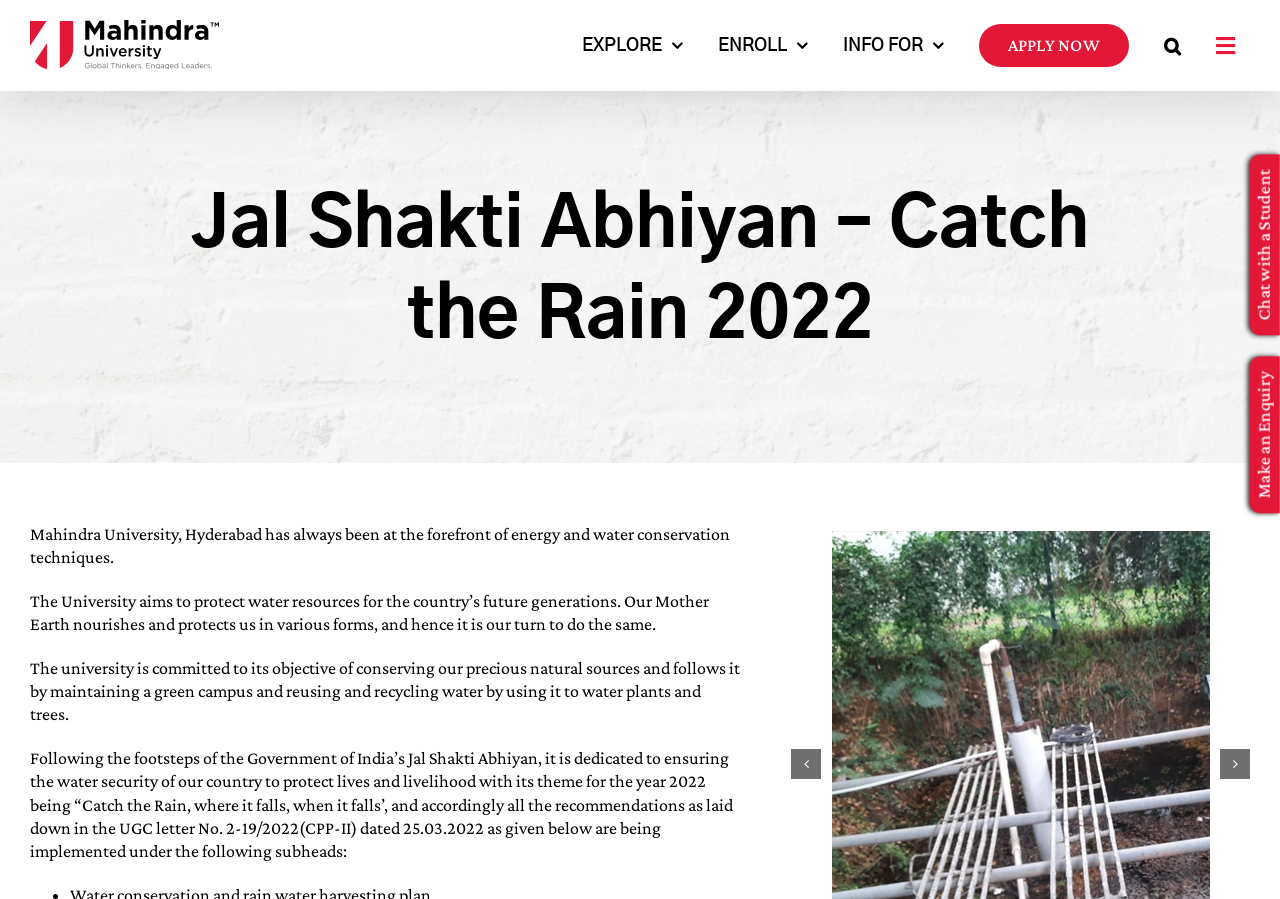Provide a thorough description of the webpage you see.

The webpage is about Mahindra University's initiative, Jal Shakti Abhiyan, which aims to protect water resources for future generations. At the top left corner, there is a Mahindra University logo. Below the logo, there is a main navigation menu with options like "EXPLORE", "ENROLL", "INFO FOR", and "APPLY NOW". To the right of the navigation menu, there is a search button.

The main content of the webpage is divided into sections. The first section has a heading "Jal Shakti Abhiyan – Catch the Rain 2022" and is located at the top center of the page. Below the heading, there are three paragraphs of text that describe the university's commitment to water conservation and its efforts to maintain a green campus.

The first paragraph is located at the top left of the main content area and explains the university's goal of protecting water resources. The second paragraph is located below the first one and describes the importance of conserving natural resources. The third paragraph is located at the bottom left of the main content area and outlines the university's initiatives to reuse and recycle water.

At the bottom right corner of the page, there are two links: "Chat with a Student" and "Make an Enquiry".